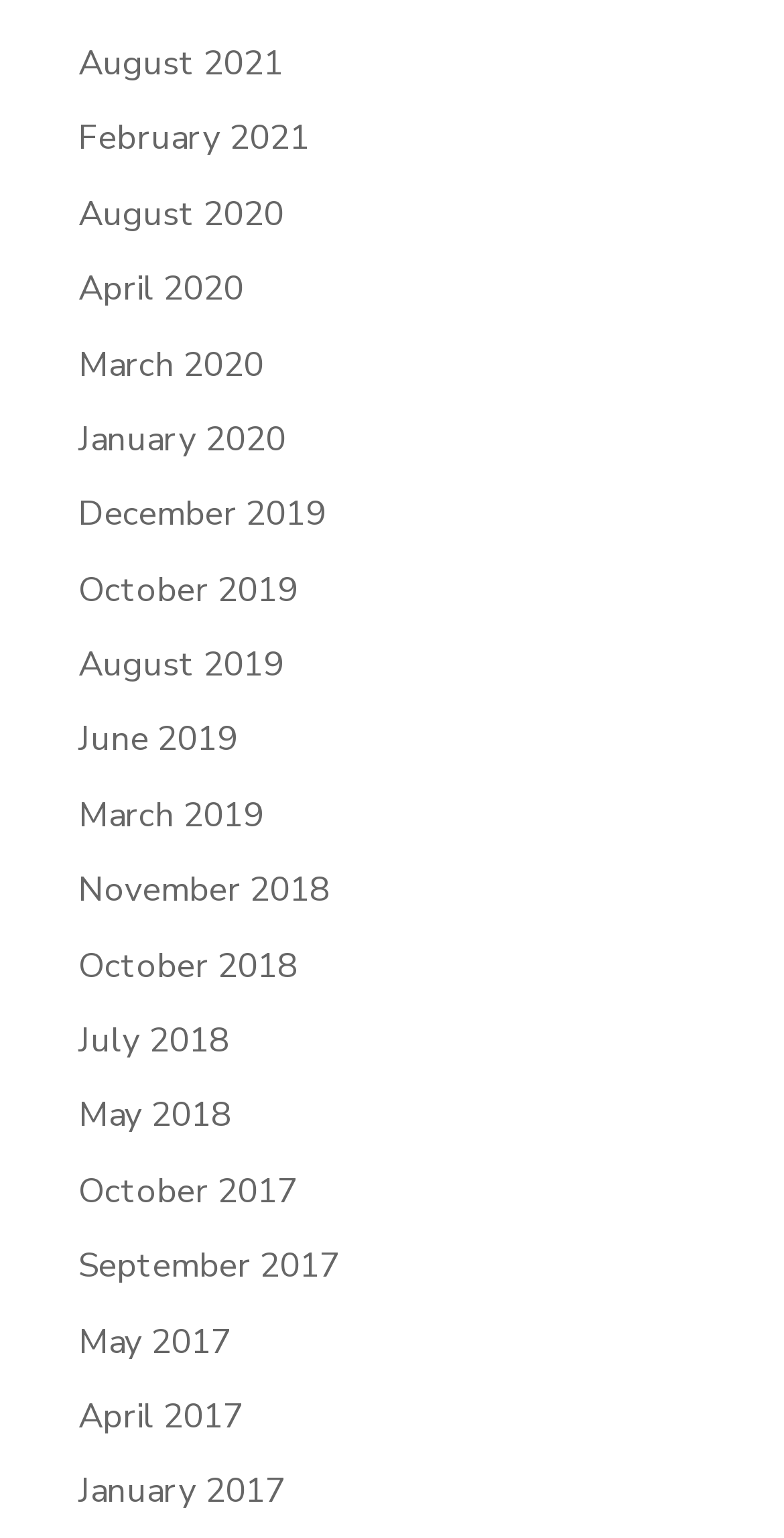How many links are available on this webpage?
Based on the image, provide a one-word or brief-phrase response.

269